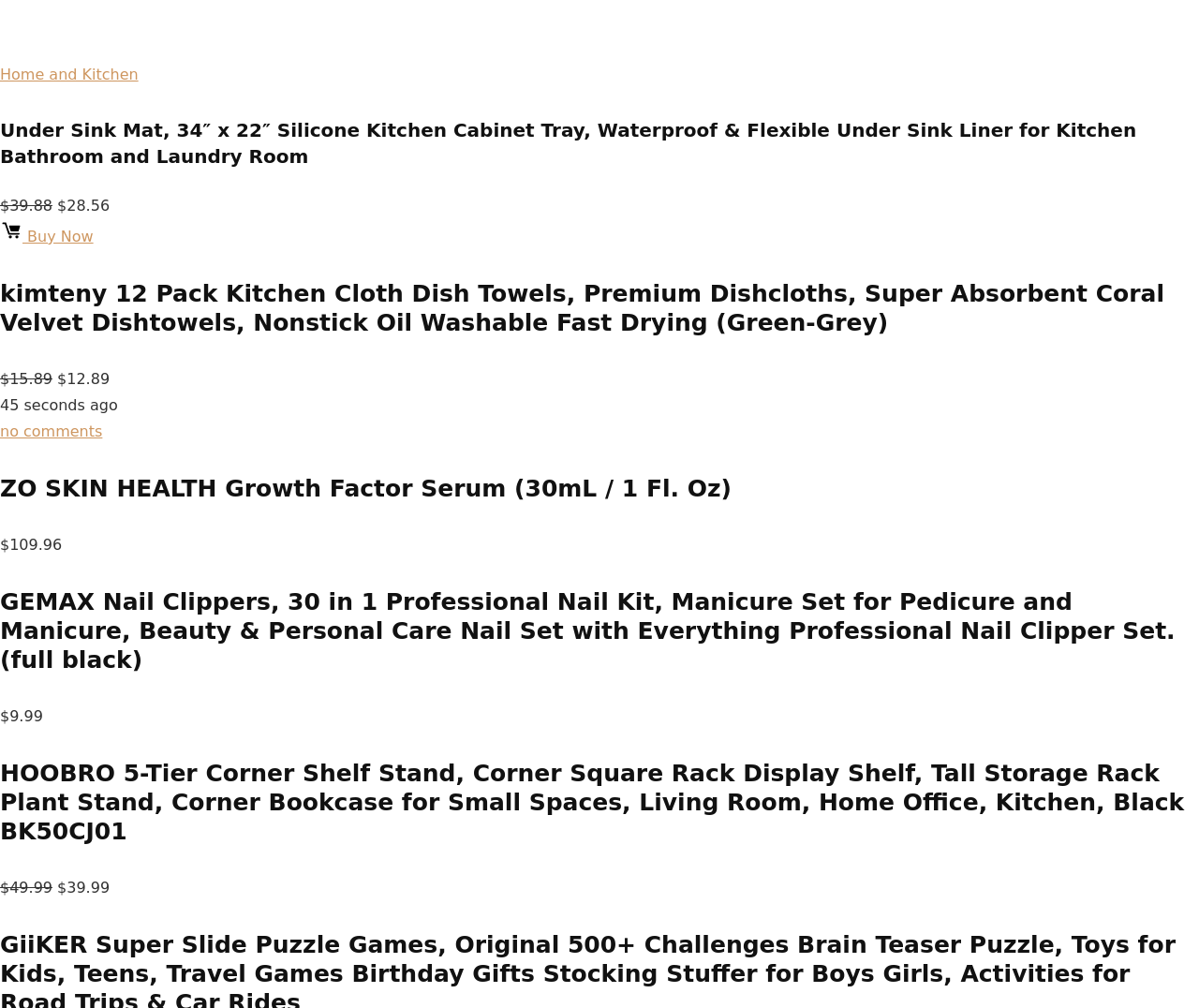What is the brand of the 12 Pack Kitchen Cloth Dish Towels?
Using the image, give a concise answer in the form of a single word or short phrase.

kimteny